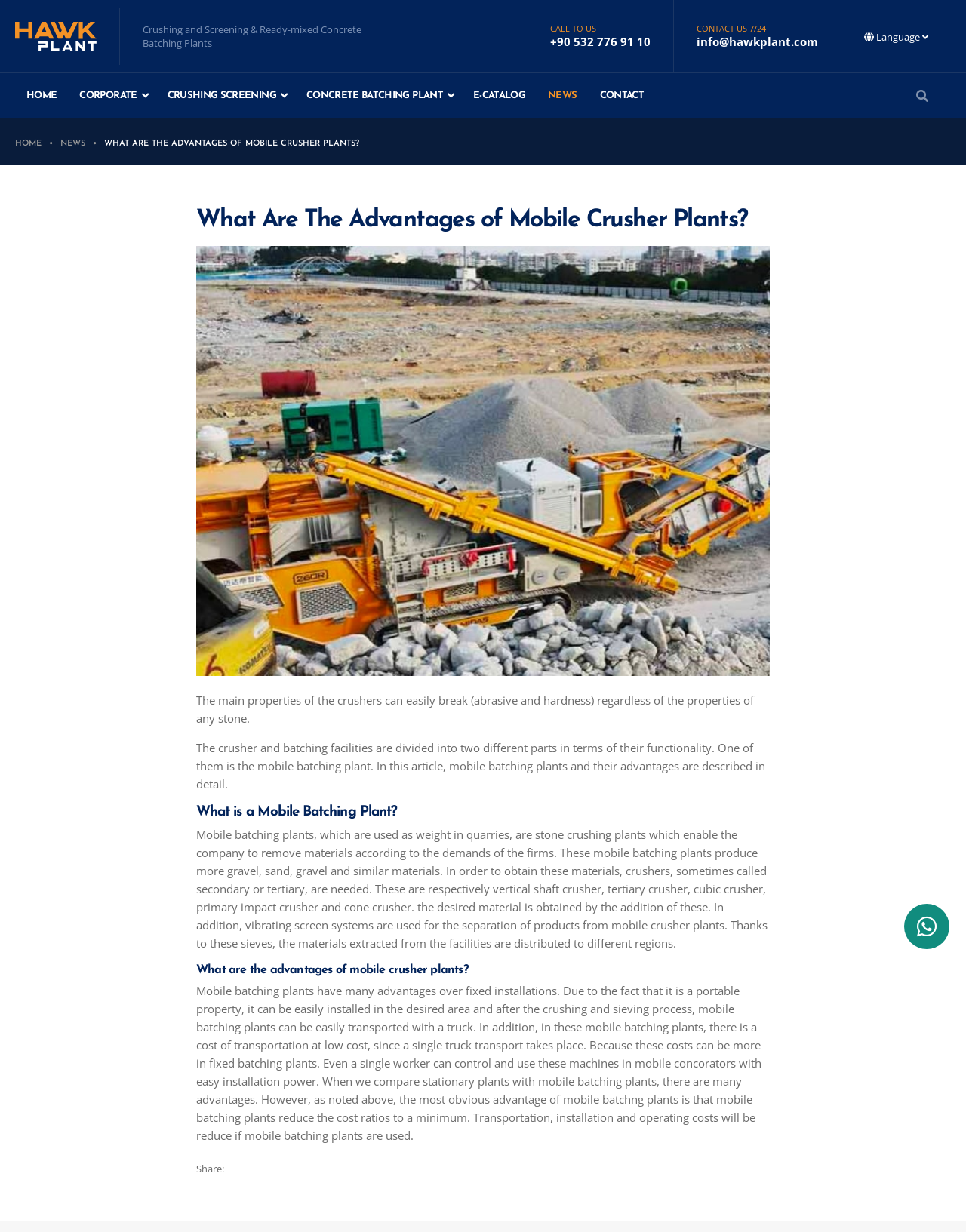What is the purpose of vibrating screen systems in mobile crusher plants?
Using the image as a reference, give an elaborate response to the question.

According to the webpage, vibrating screen systems are used in mobile crusher plants to separate the products extracted from the facilities and distribute them to different regions.